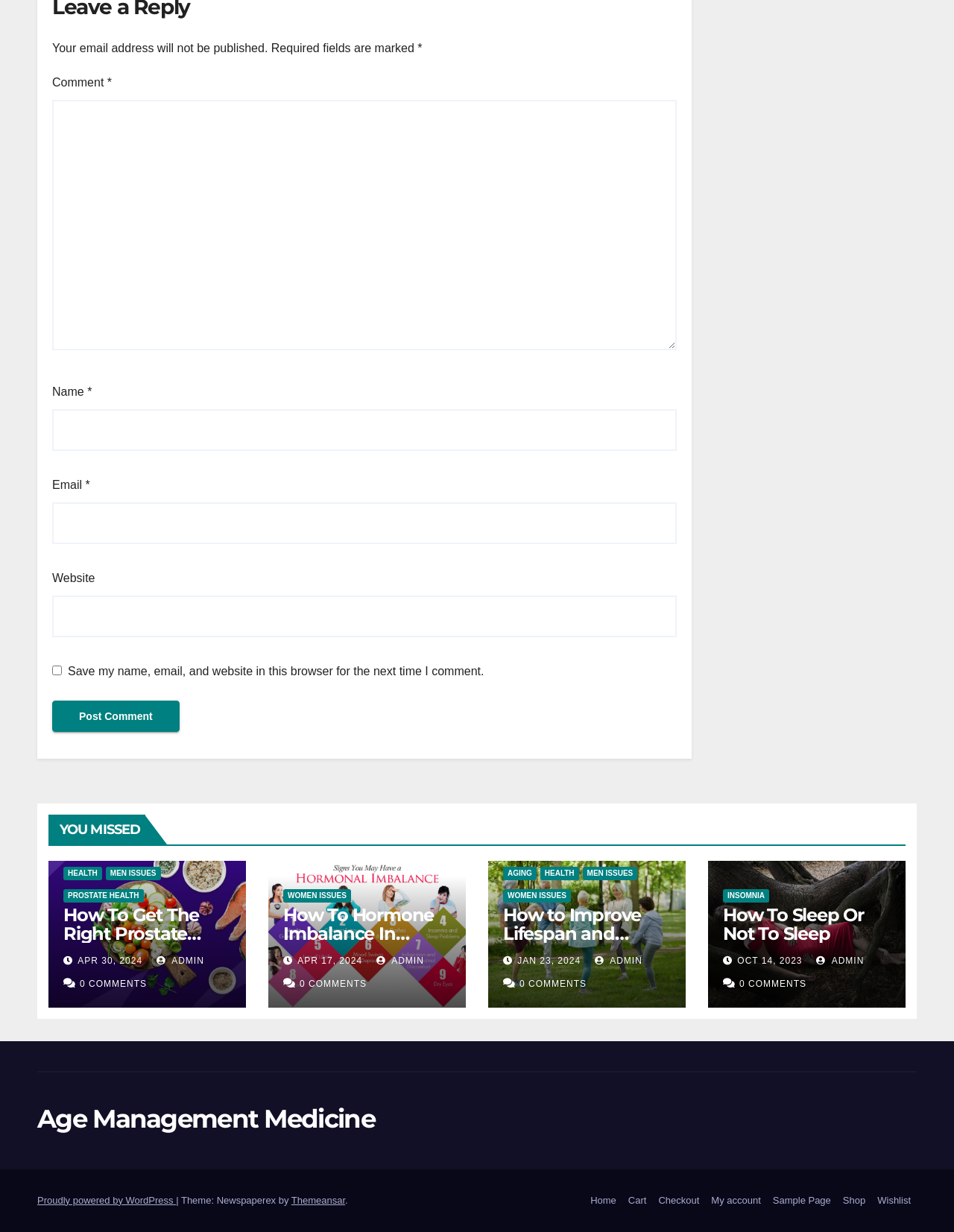Please identify the bounding box coordinates of the region to click in order to complete the task: "Enter your comment". The coordinates must be four float numbers between 0 and 1, specified as [left, top, right, bottom].

[0.055, 0.081, 0.709, 0.284]